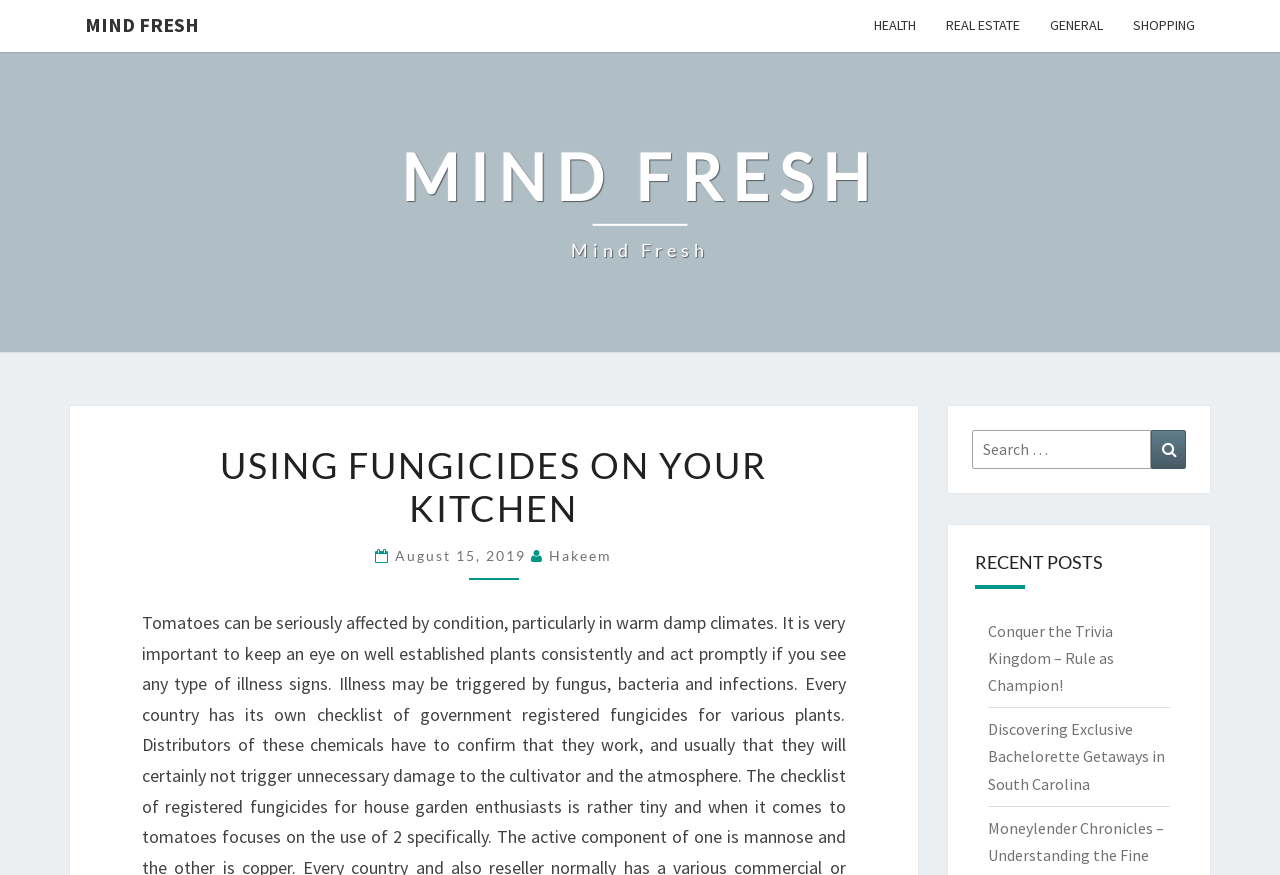Locate the bounding box coordinates of the element you need to click to accomplish the task described by this instruction: "view the post about Discovering Exclusive Bachelorette Getaways".

[0.771, 0.822, 0.91, 0.907]